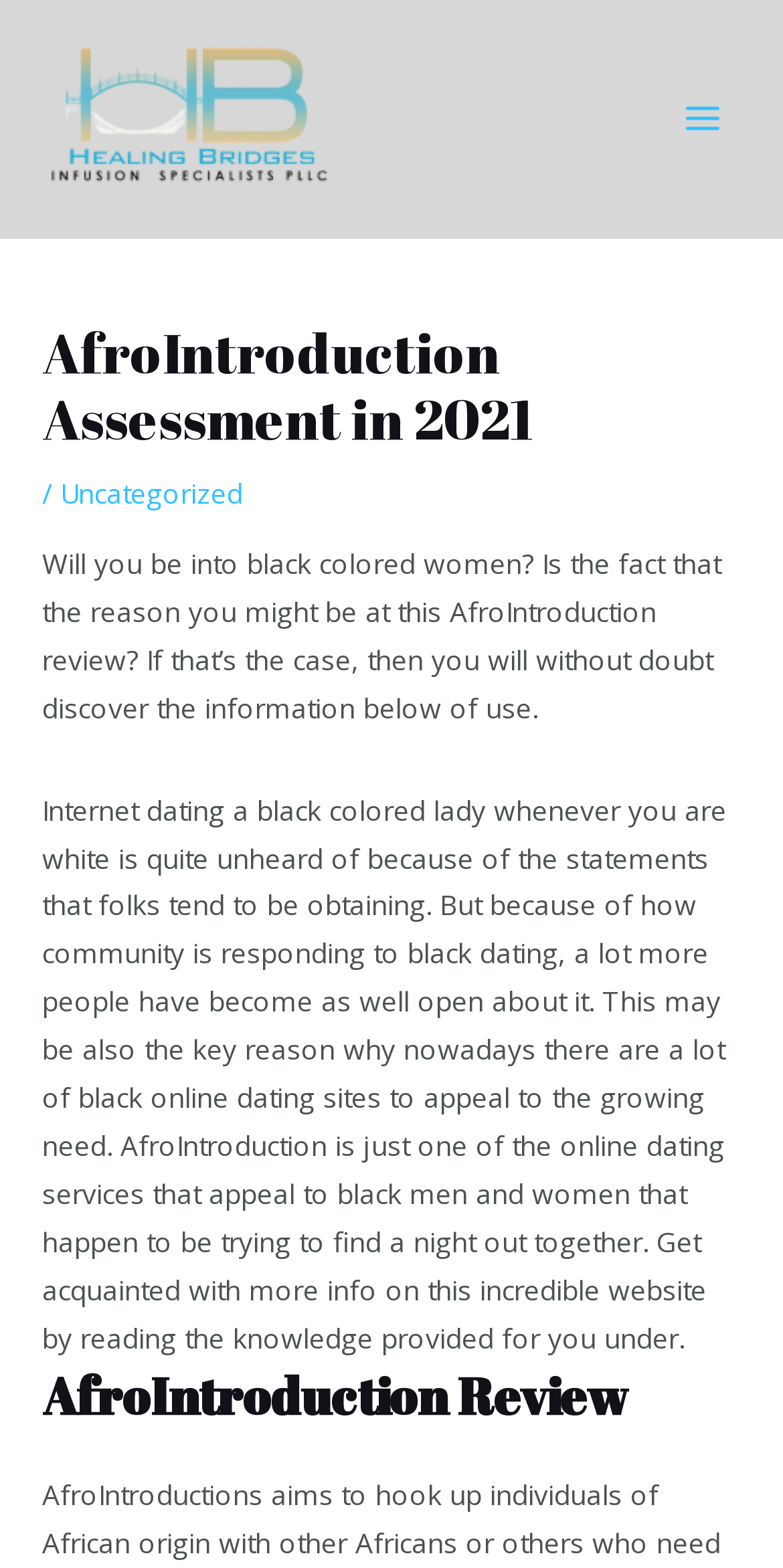Answer the following query concisely with a single word or phrase:
What is the tone of the webpage?

Informative